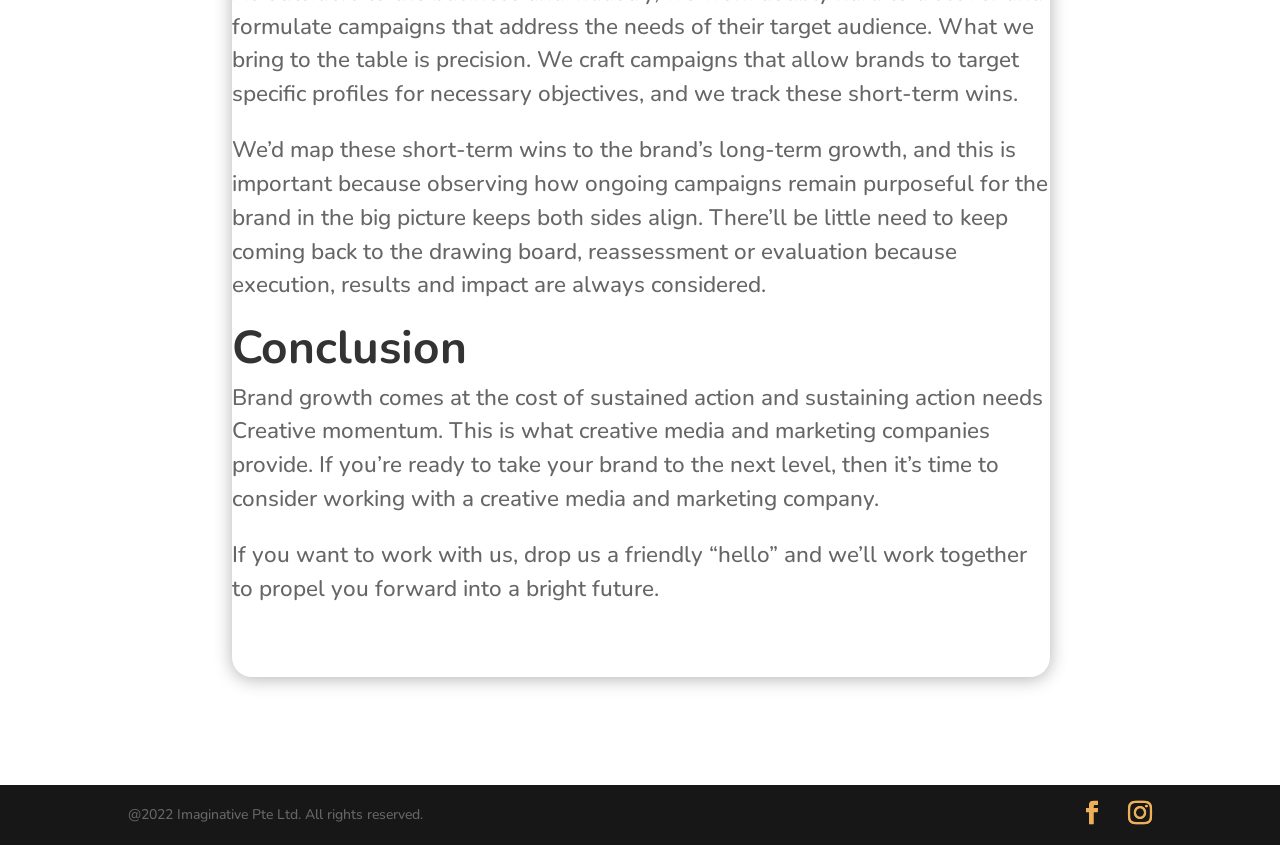What is the main topic of the conclusion?
Based on the visual details in the image, please answer the question thoroughly.

The conclusion section of the webpage discusses the importance of sustained action for brand growth, and how creative media and marketing companies can provide the necessary creative momentum.